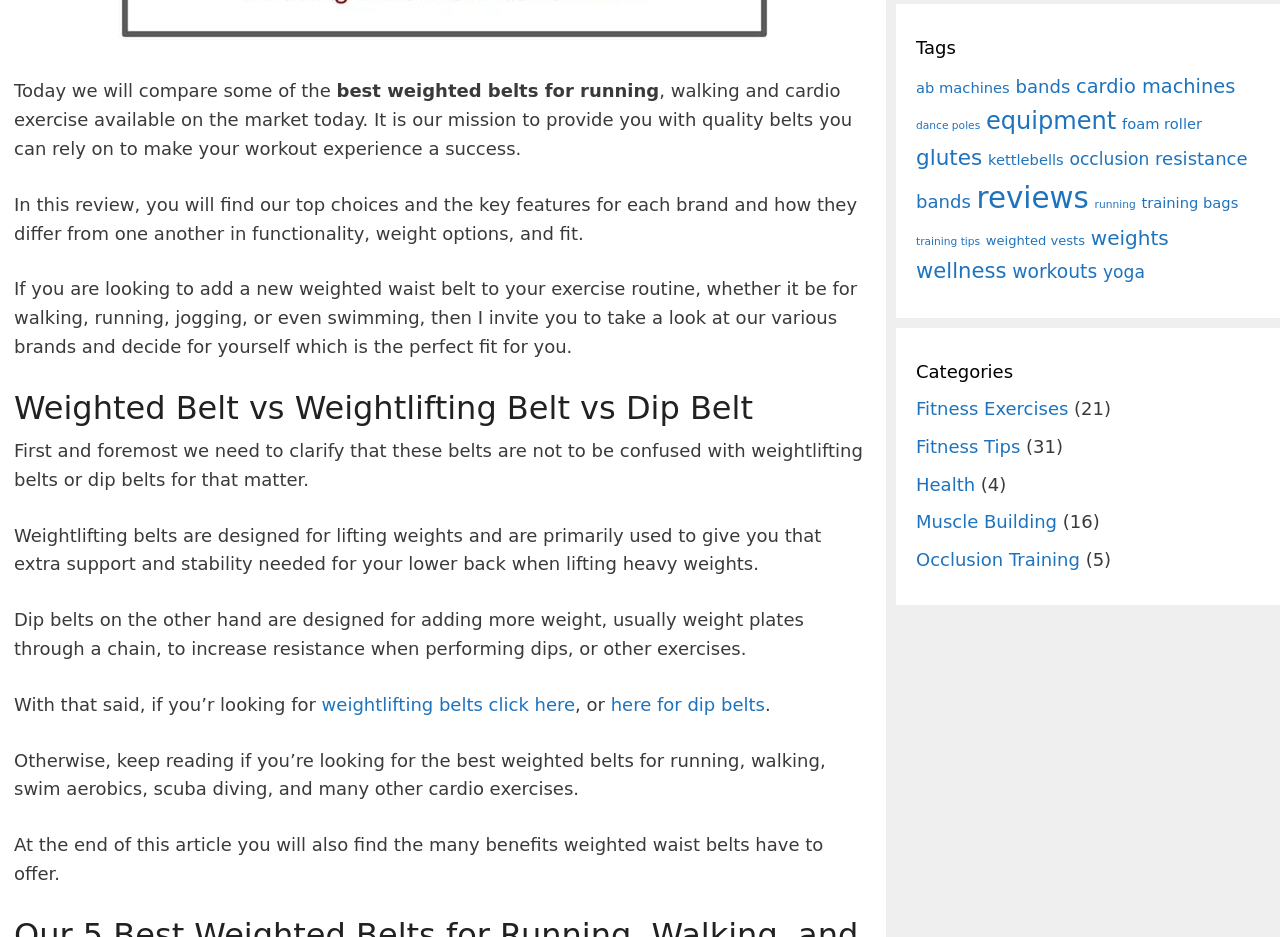Using the webpage screenshot, find the UI element described by weightlifting belts click here. Provide the bounding box coordinates in the format (top-left x, top-left y, bottom-right x, bottom-right y), ensuring all values are floating point numbers between 0 and 1.

[0.251, 0.741, 0.449, 0.763]